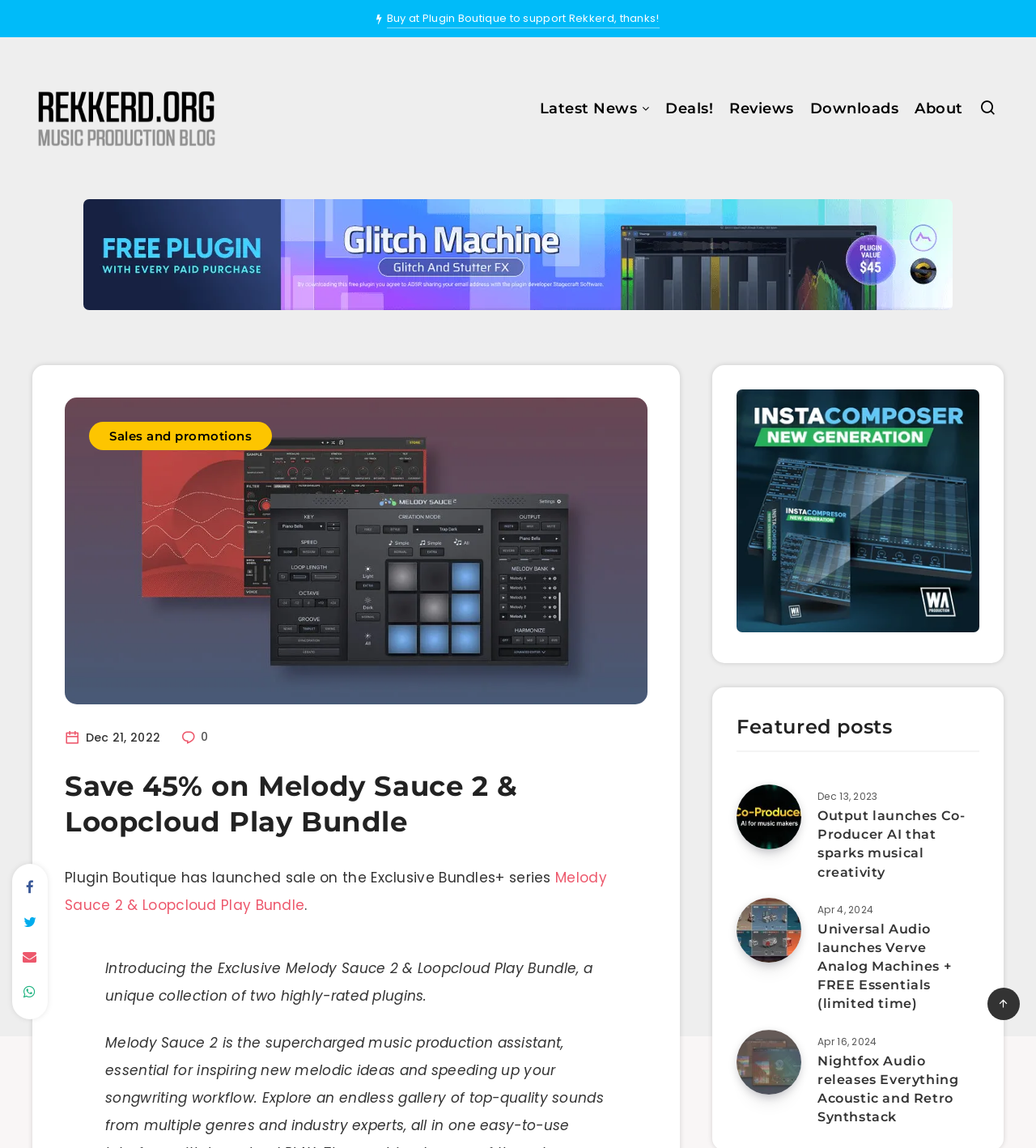Extract the primary headline from the webpage and present its text.

Save 45% on Melody Sauce 2 & Loopcloud Play Bundle